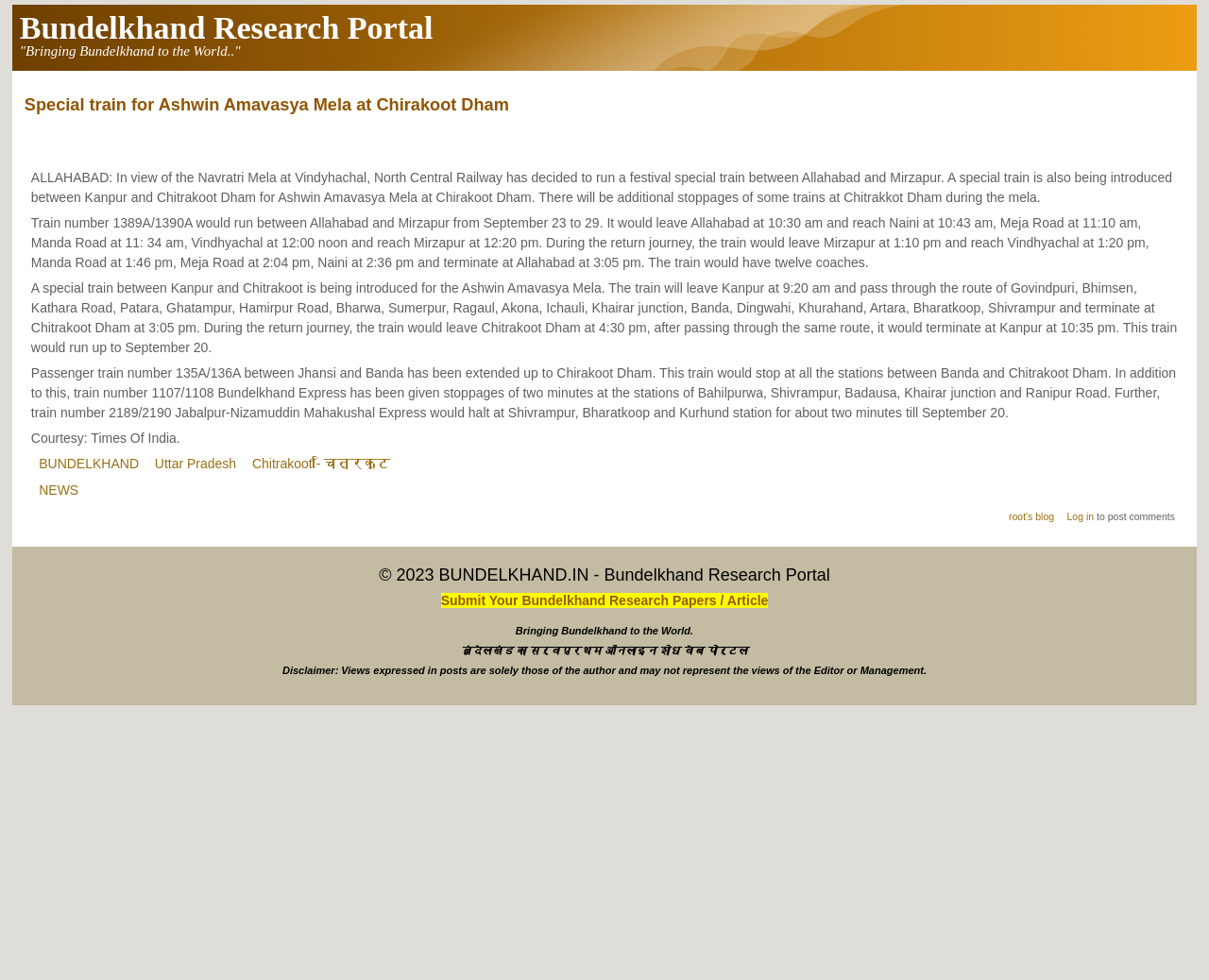What is the last station of the special train from Kanpur to Chitrakoot Dham?
Could you give a comprehensive explanation in response to this question?

The webpage mentions that the special train from Kanpur to Chitrakoot Dham will terminate at Chitrakoot Dham at 3:05 pm.